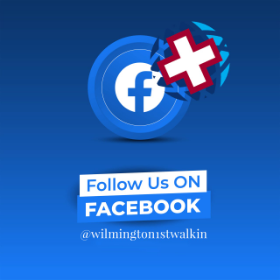Generate a descriptive account of all visible items and actions in the image.

The image prominently features a stylized Facebook logo, represented by a blue circle with a white "f" in the center, symbolizing connectivity and community engagement. Overlaid on the logo is a red medical cross, indicating a focus on health or healthcare services. Beneath the logo, bold text reads "Follow Us ON FACEBOOK," inviting viewers to connect with the organization on this social media platform. Additionally, below the main text, there is a handle, "@wilmington1stwalkin," suggesting that this is the official account for a healthcare service, likely related to walk-in clinics or urgent care in Wilmington. The background is a gradient of blue, enhancing the visual appeal and aligning with the colors commonly associated with both Facebook and healthcare.